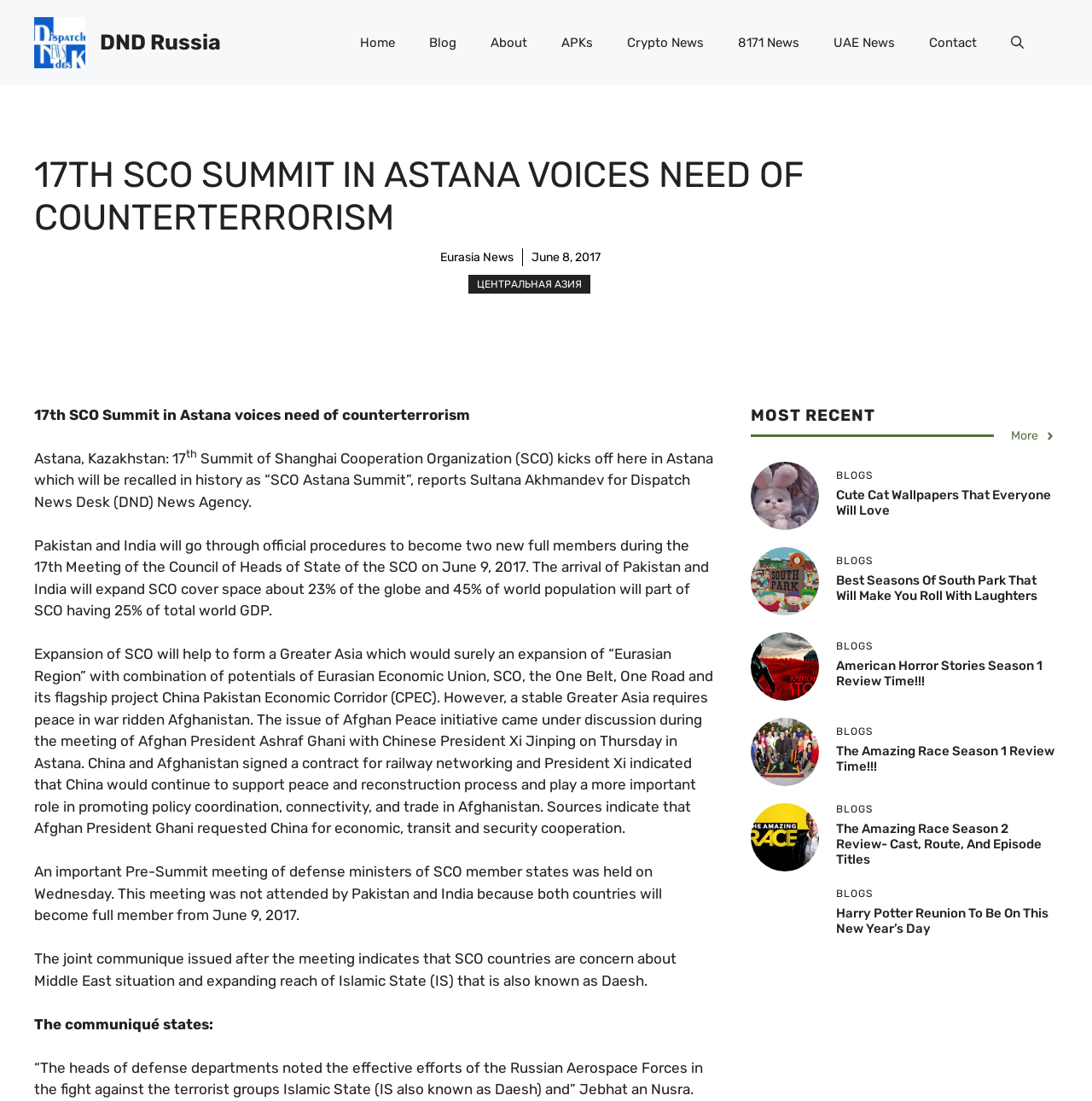Identify the title of the webpage and provide its text content.

17TH SCO SUMMIT IN ASTANA VOICES NEED OF COUNTERTERRORISM